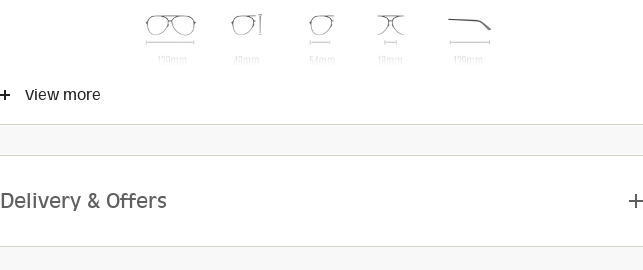Detail the scene depicted in the image with as much precision as possible.

The image showcases a series of line drawings depicting various eyewear styles and their respective measurements, specifically detailing lens widths and frame dimensions in millimeters. These illustrations serve as a visual guide for potential buyers, allowing them to compare different shapes and sizes of sunglasses. Positioned above the “Delivery & Offers” section, the image provides essential information to help customers make informed decisions about their sunglasses fit and style before finalizing their purchases.